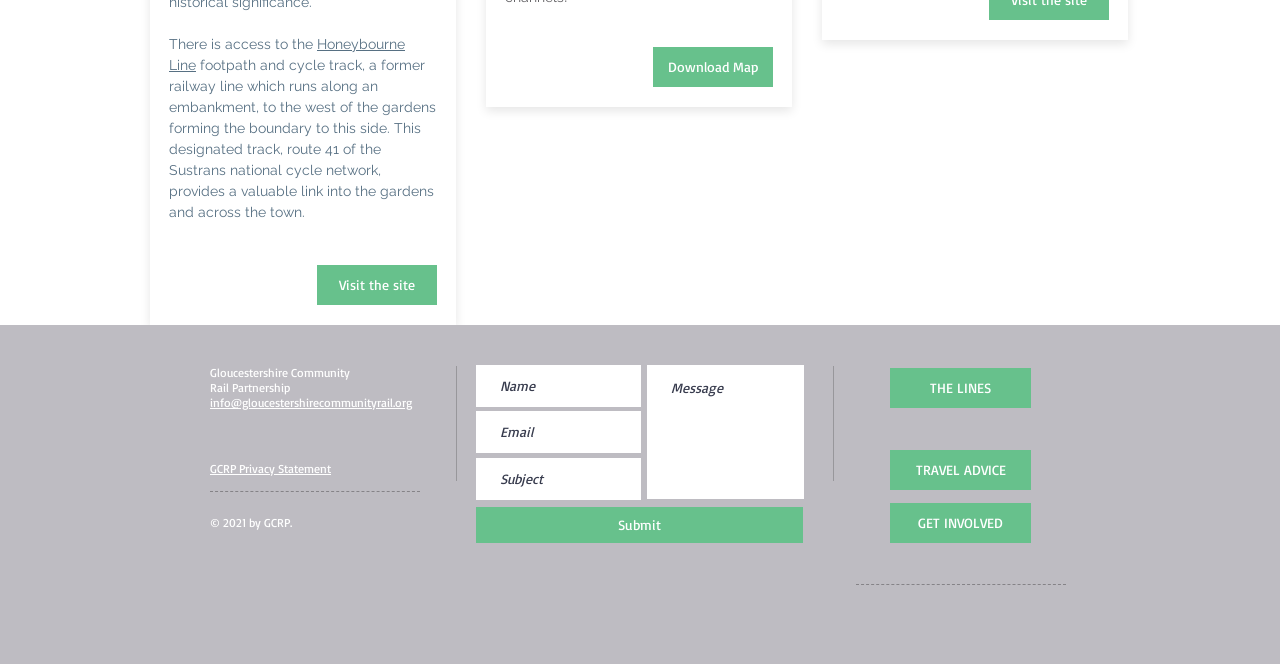Specify the bounding box coordinates (top-left x, top-left y, bottom-right x, bottom-right y) of the UI element in the screenshot that matches this description: Visit SiteZeus

None